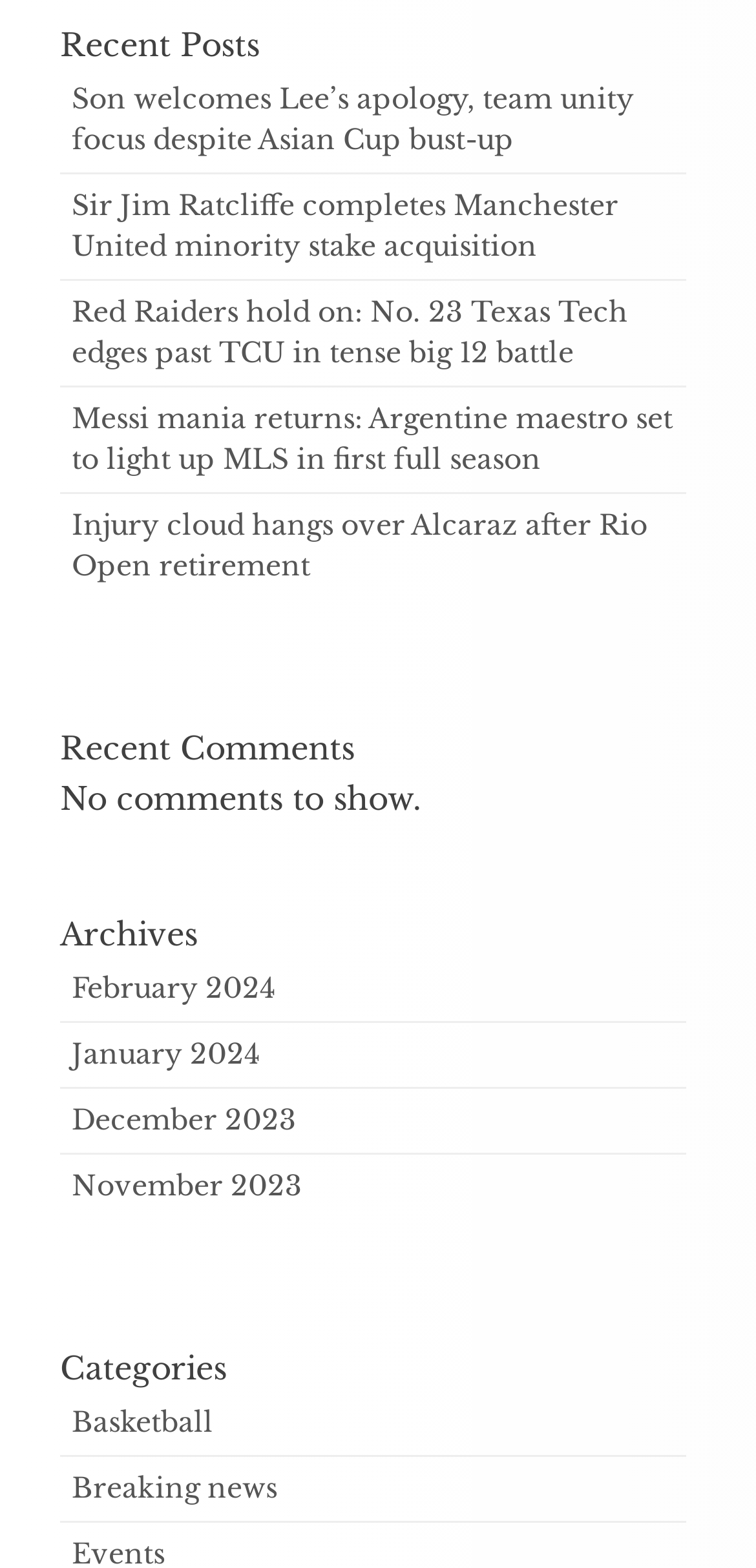What is the category of the first link?
Examine the image and provide an in-depth answer to the question.

The first link is 'Son welcomes Lee’s apology, team unity focus despite Asian Cup bust-up', but there is no explicit category mentioned for this link. However, based on the content, it seems to be related to sports, but the specific category is not provided.